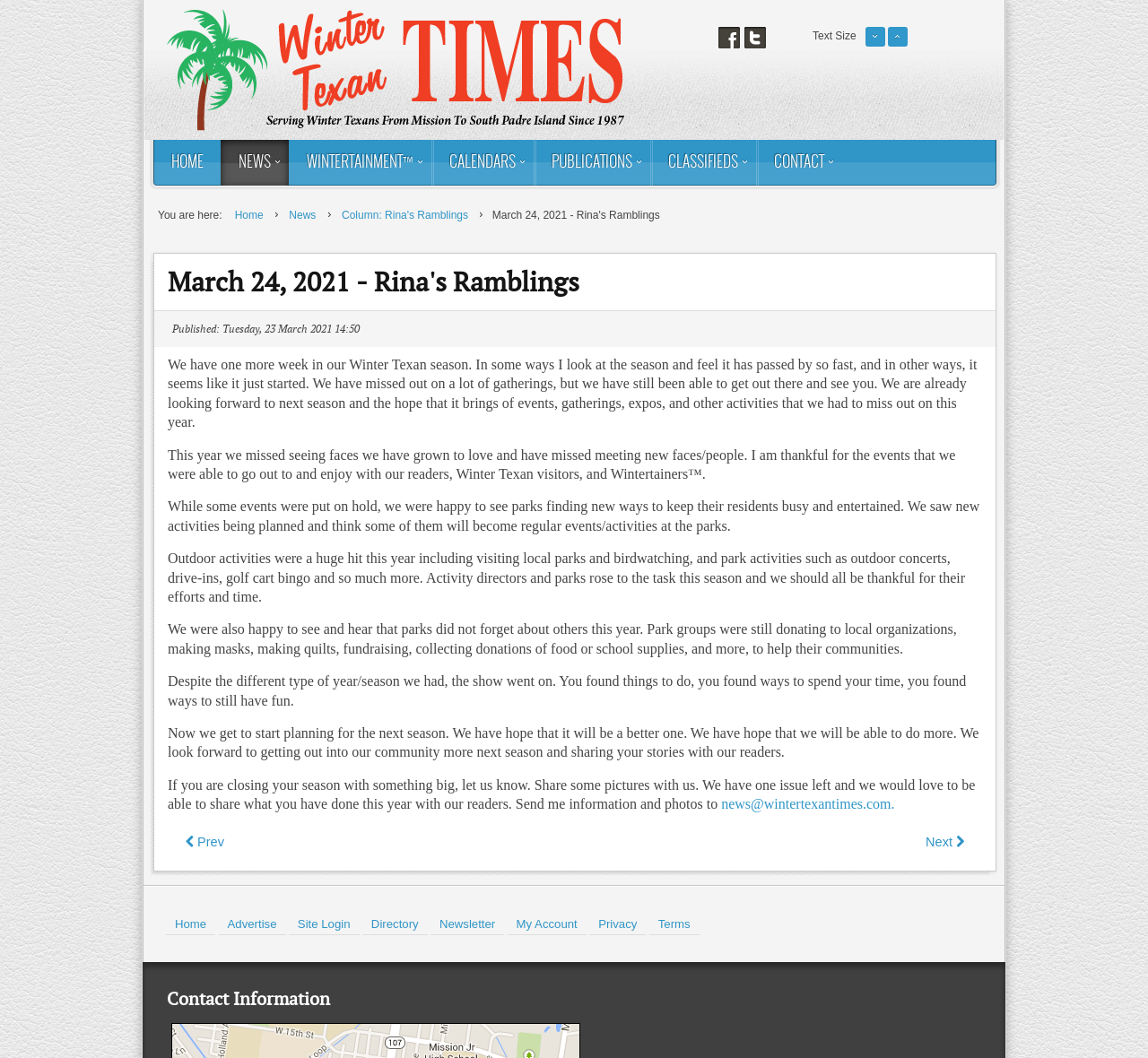Could you indicate the bounding box coordinates of the region to click in order to complete this instruction: "Contact the author via email".

[0.628, 0.753, 0.779, 0.767]